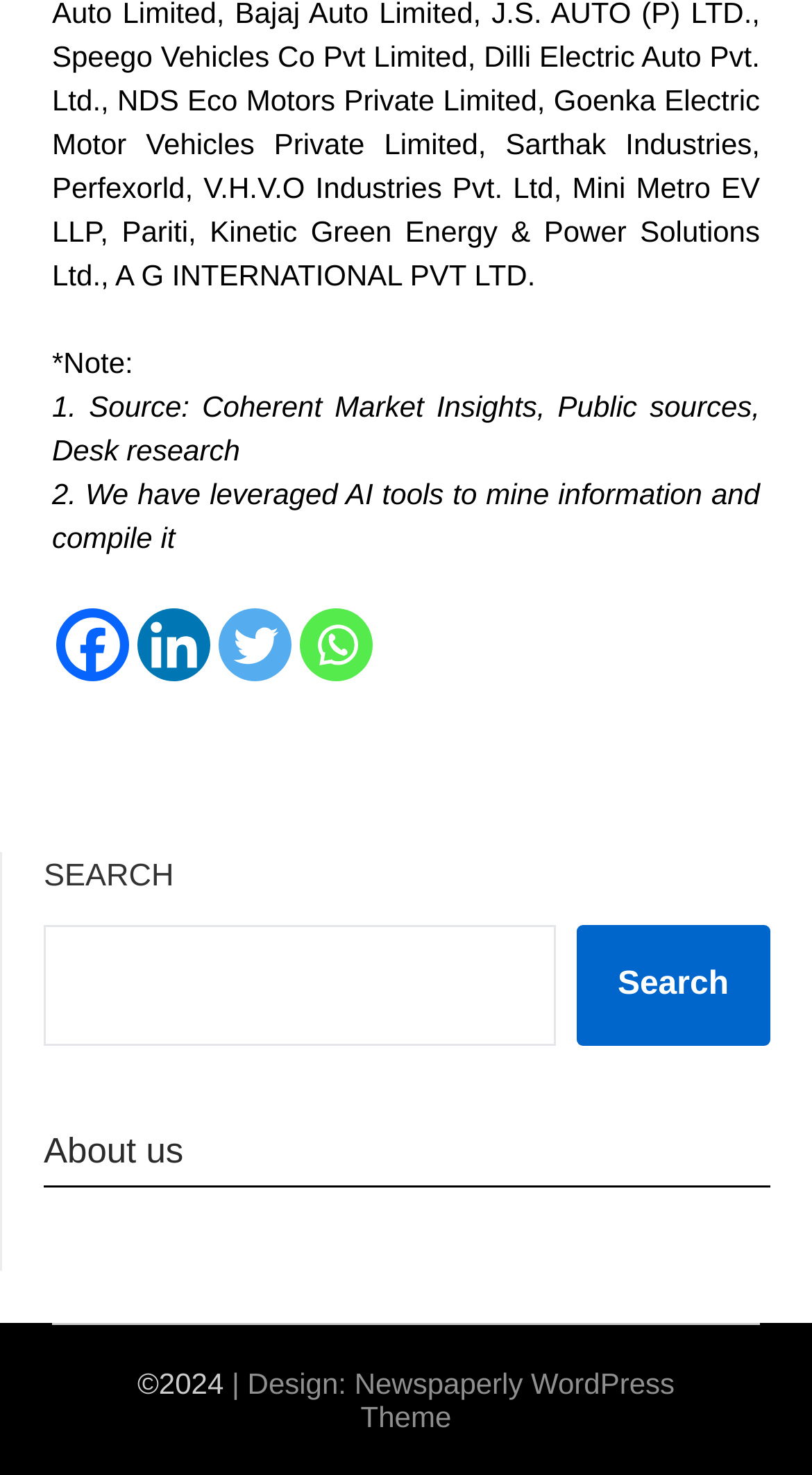Please find the bounding box coordinates for the clickable element needed to perform this instruction: "Check the copyright information".

[0.169, 0.926, 0.285, 0.949]